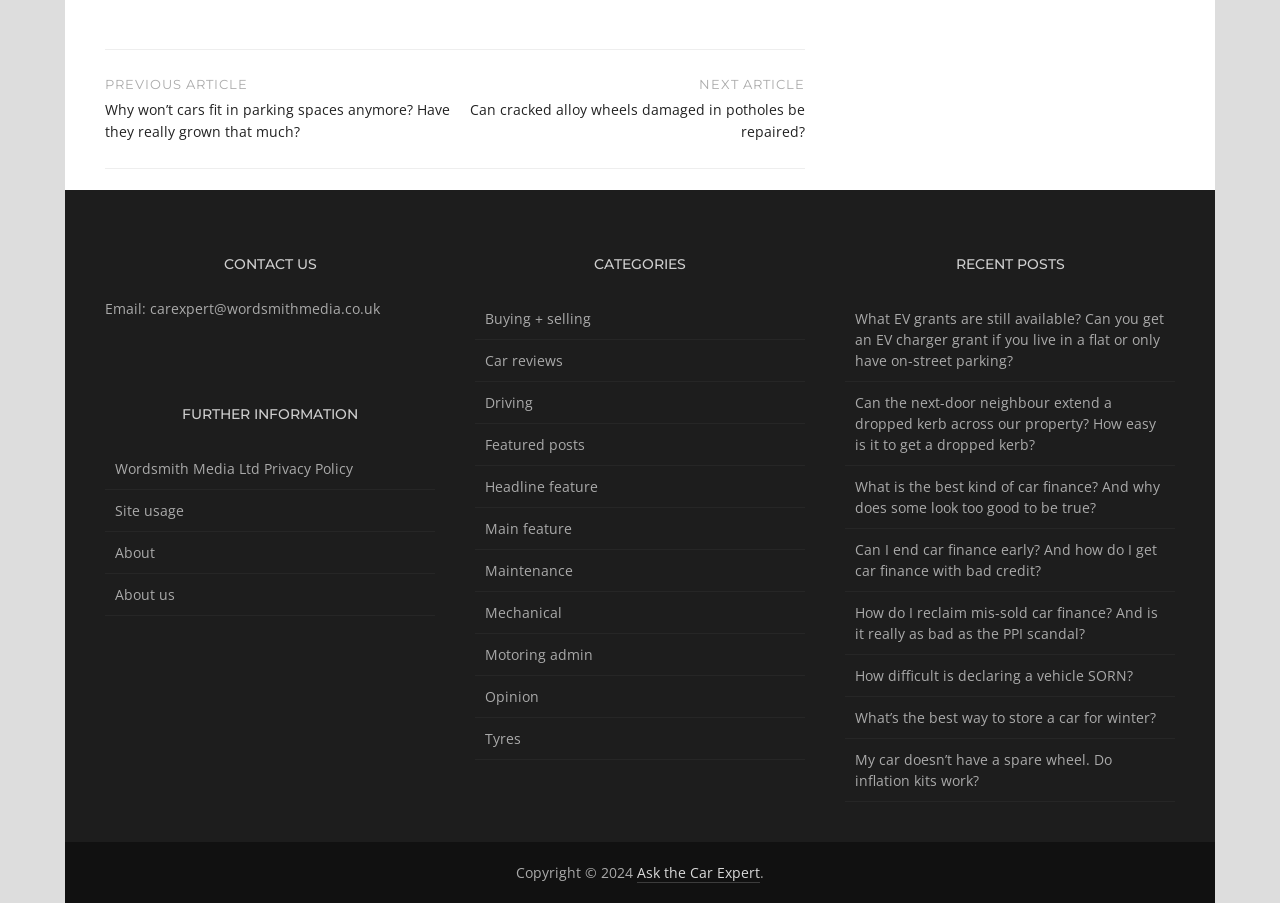How many links are there in the 'CONTACT US' section?
Answer with a single word or short phrase according to what you see in the image.

1